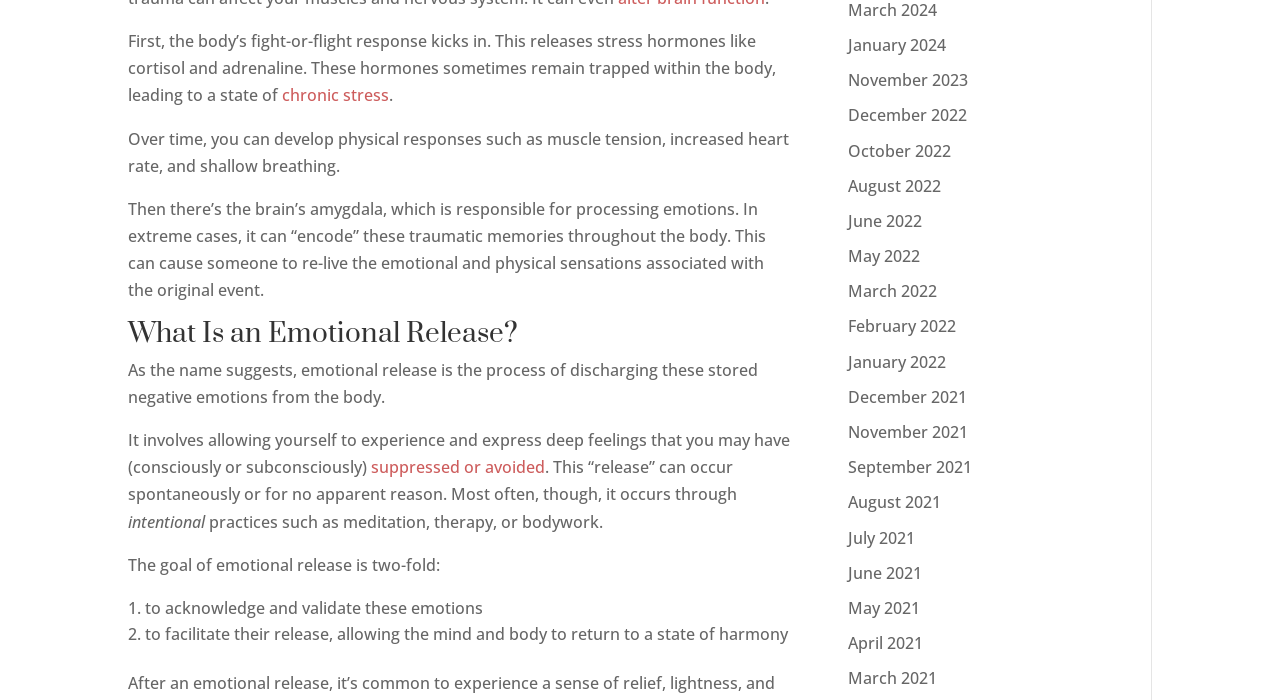What is the process of discharging stored negative emotions from the body called?
Using the image as a reference, answer the question in detail.

The process of discharging stored negative emotions from the body is called emotional release, which involves allowing oneself to experience and express deep feelings that may have been suppressed or avoided.